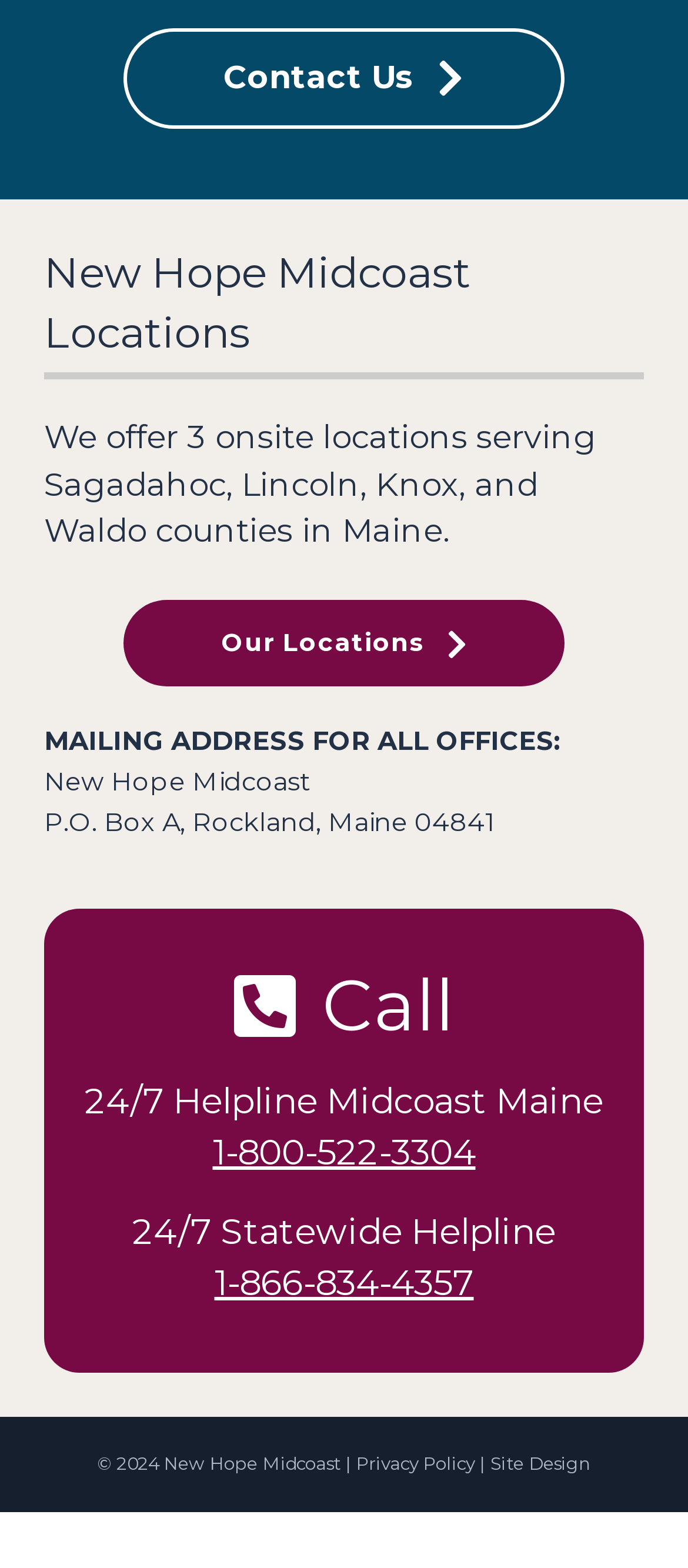Based on the description "1-800-522-3304", find the bounding box of the specified UI element.

[0.309, 0.758, 0.691, 0.785]